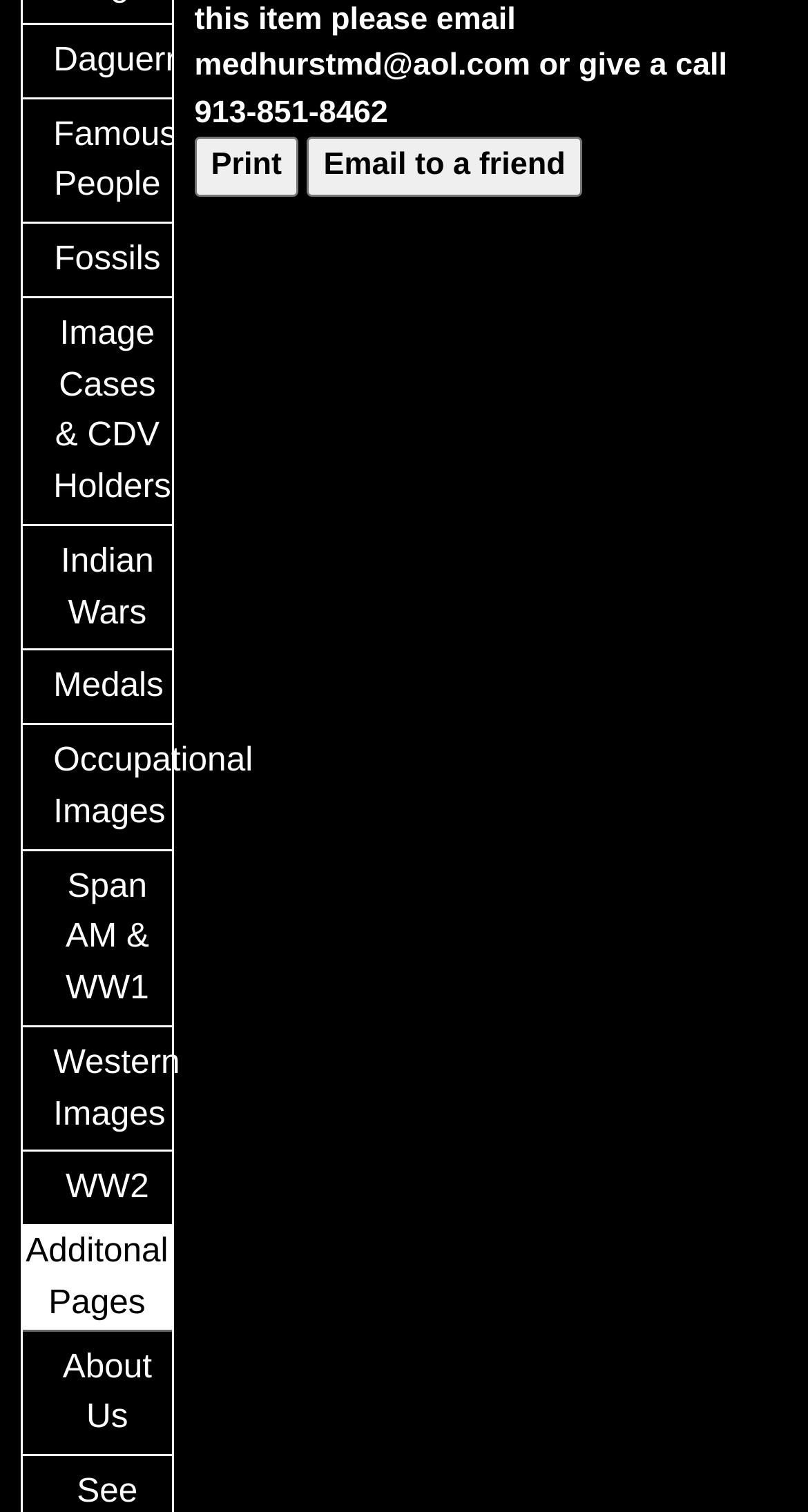Answer the following in one word or a short phrase: 
What is the text above the 'About Us' link?

Additonal Pages